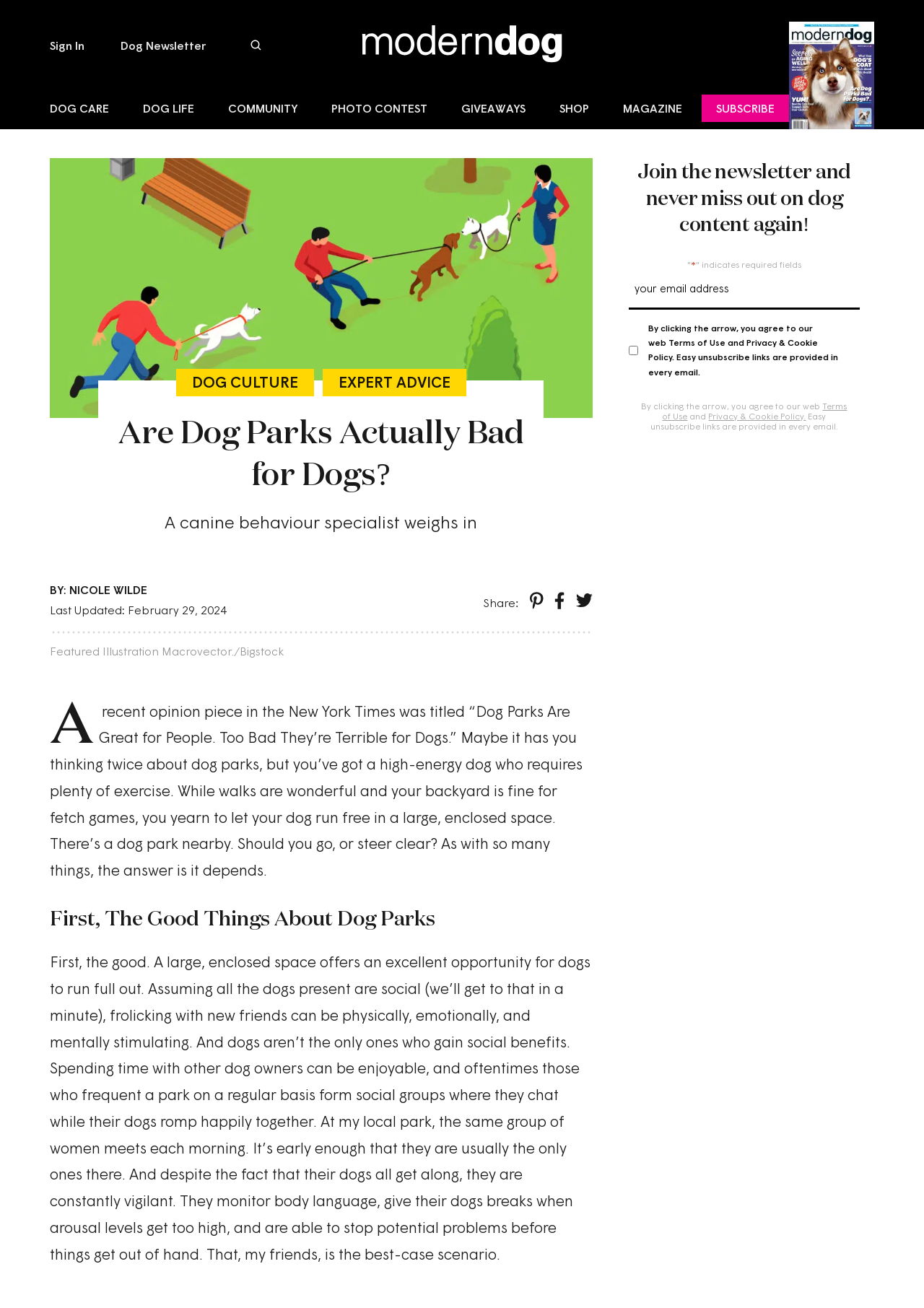Locate the bounding box coordinates of the area where you should click to accomplish the instruction: "Search for a product".

None